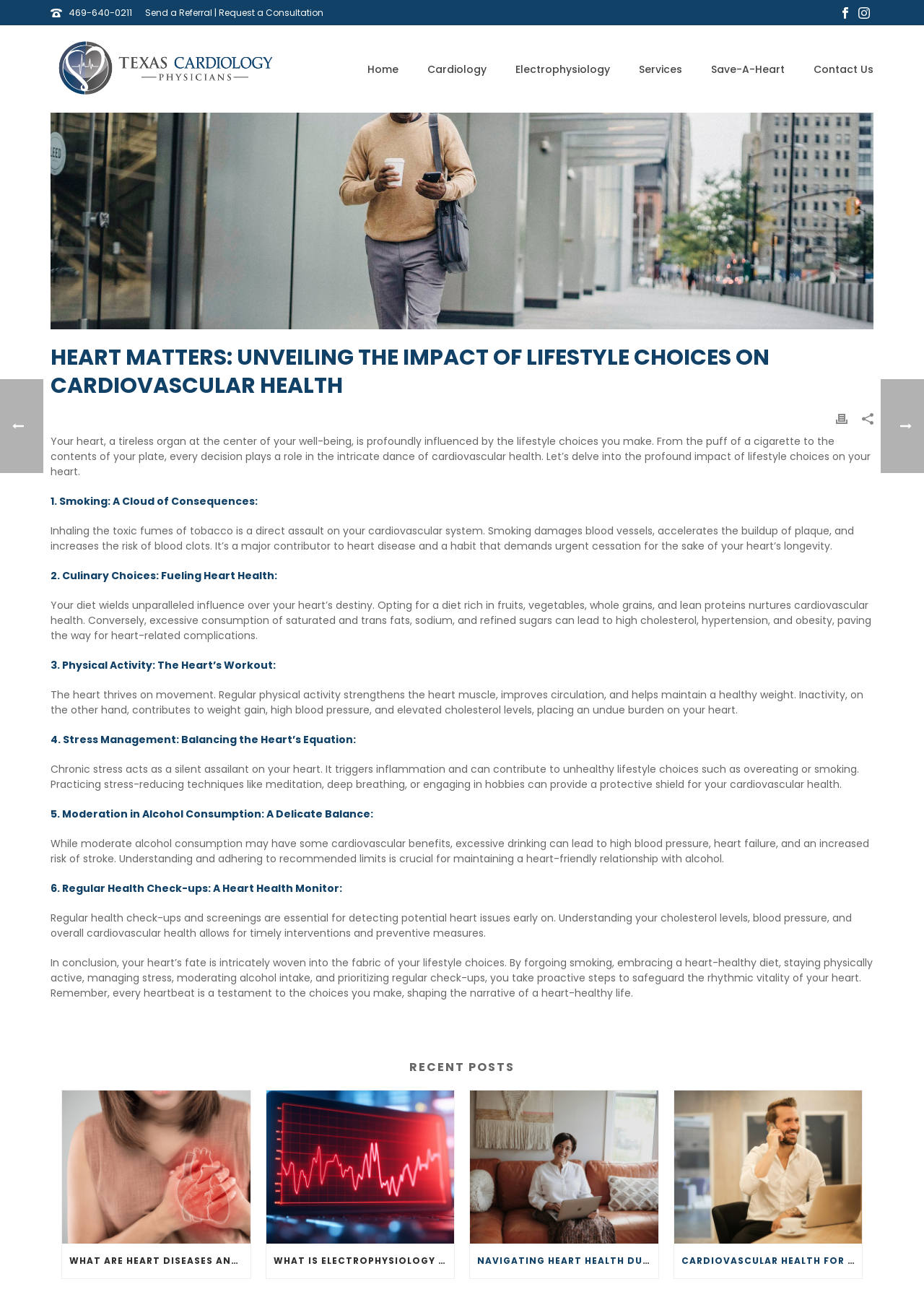Identify the coordinates of the bounding box for the element described below: "Contact Us". Return the coordinates as four float numbers between 0 and 1: [left, top, right, bottom].

[0.865, 0.047, 0.961, 0.06]